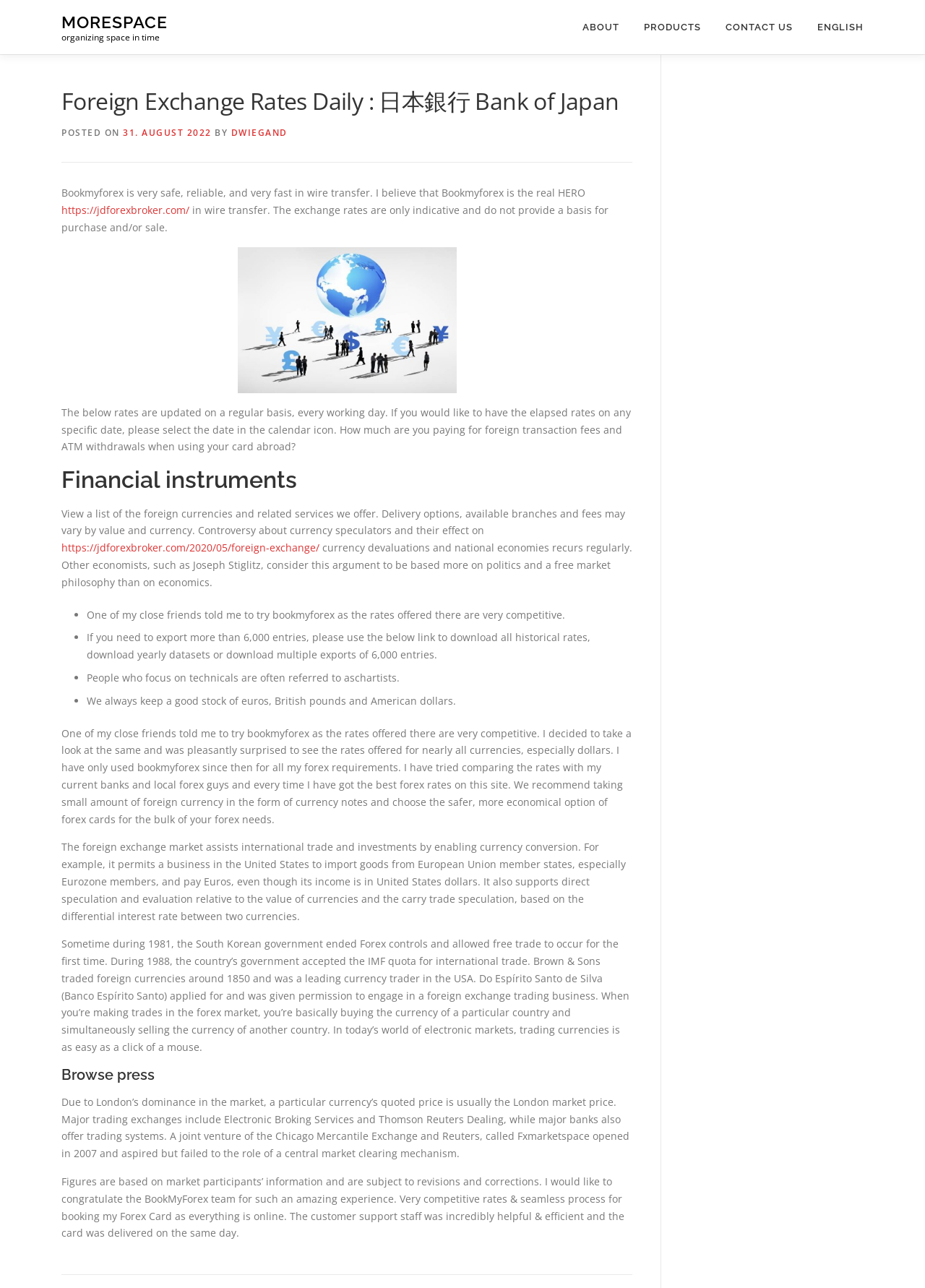Can you pinpoint the bounding box coordinates for the clickable element required for this instruction: "Click on the 'https://jdforexbroker.com/' link"? The coordinates should be four float numbers between 0 and 1, i.e., [left, top, right, bottom].

[0.066, 0.158, 0.205, 0.168]